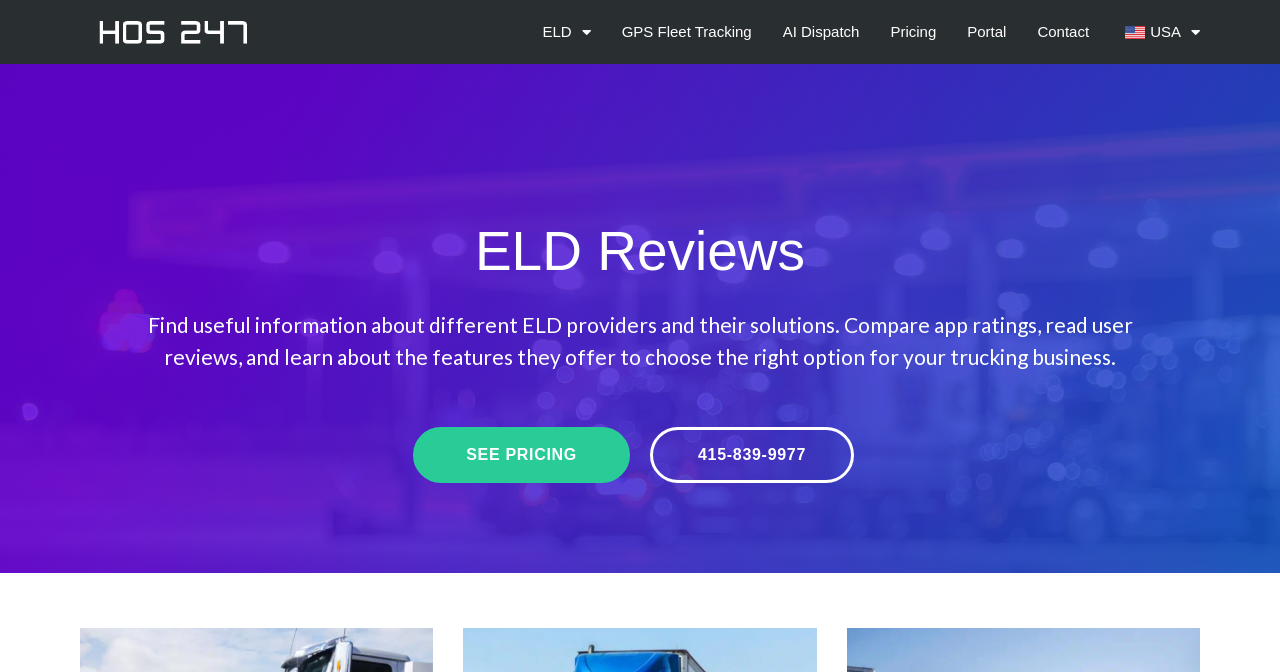Determine the bounding box coordinates for the area you should click to complete the following instruction: "View GPS Fleet Tracking page".

[0.486, 0.015, 0.587, 0.08]